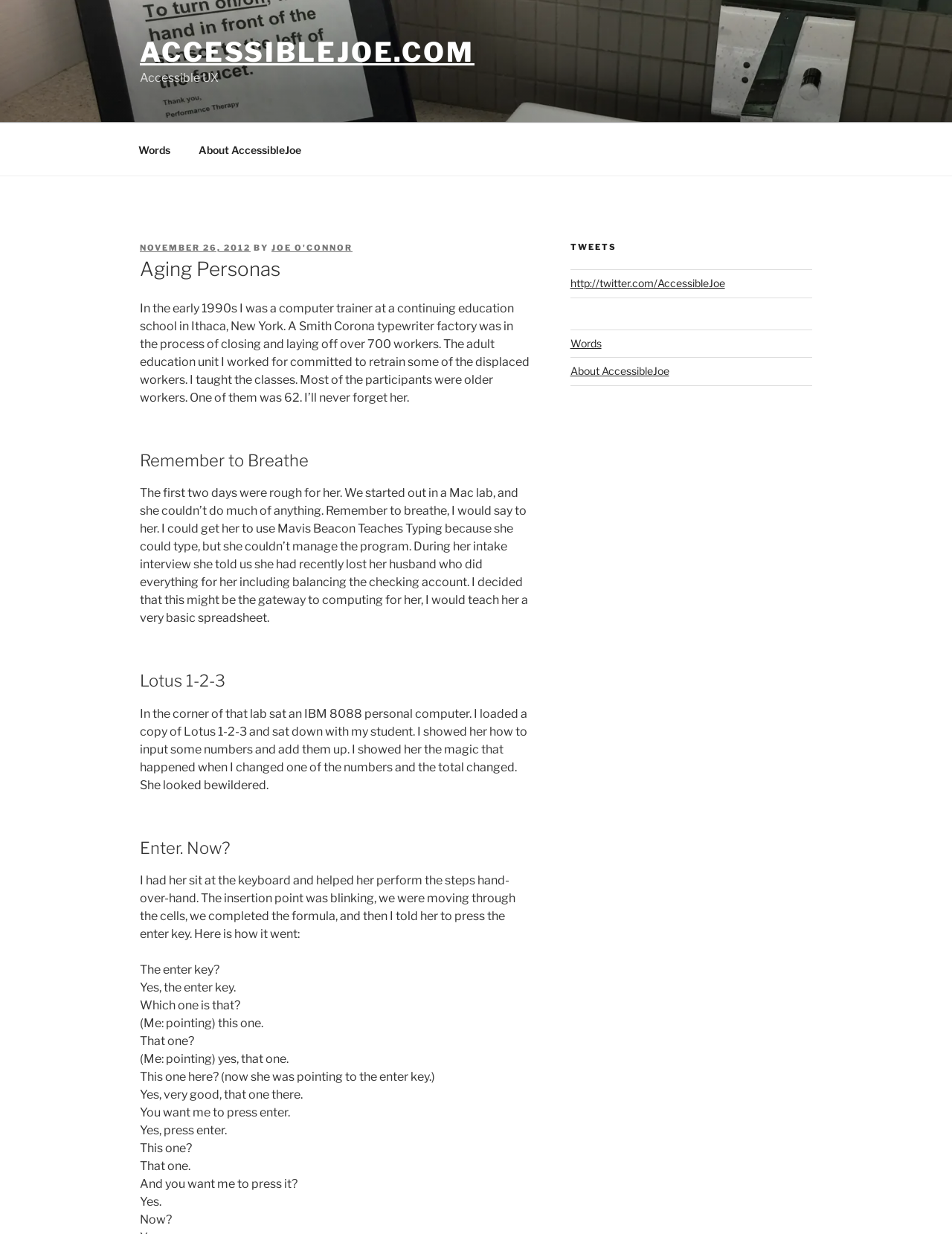Identify the bounding box coordinates of the region that needs to be clicked to carry out this instruction: "Click the 'About AccessibleJoe' link". Provide these coordinates as four float numbers ranging from 0 to 1, i.e., [left, top, right, bottom].

[0.195, 0.106, 0.33, 0.136]